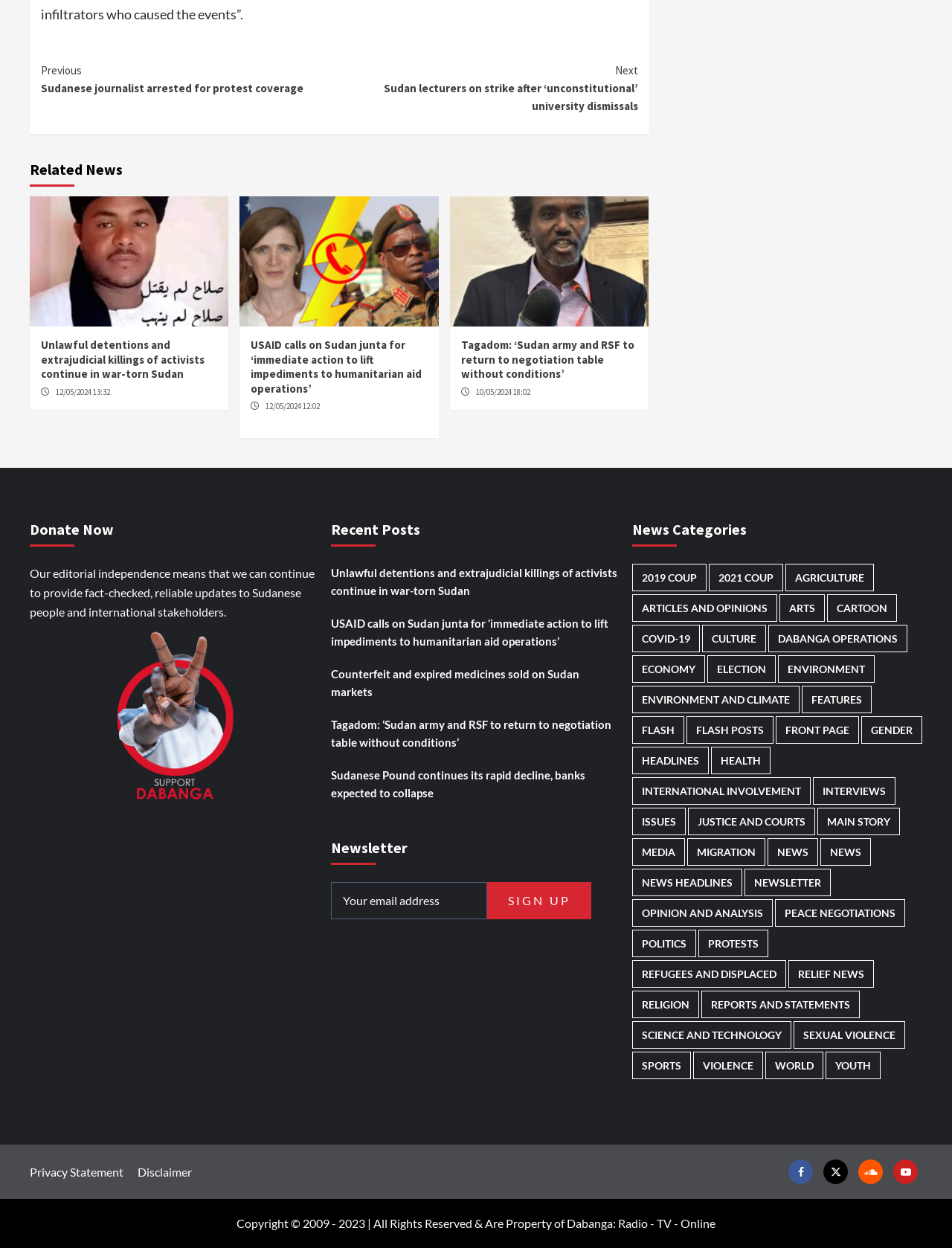Locate the bounding box coordinates of the area where you should click to accomplish the instruction: "Sign up for the newsletter".

[0.512, 0.707, 0.621, 0.737]